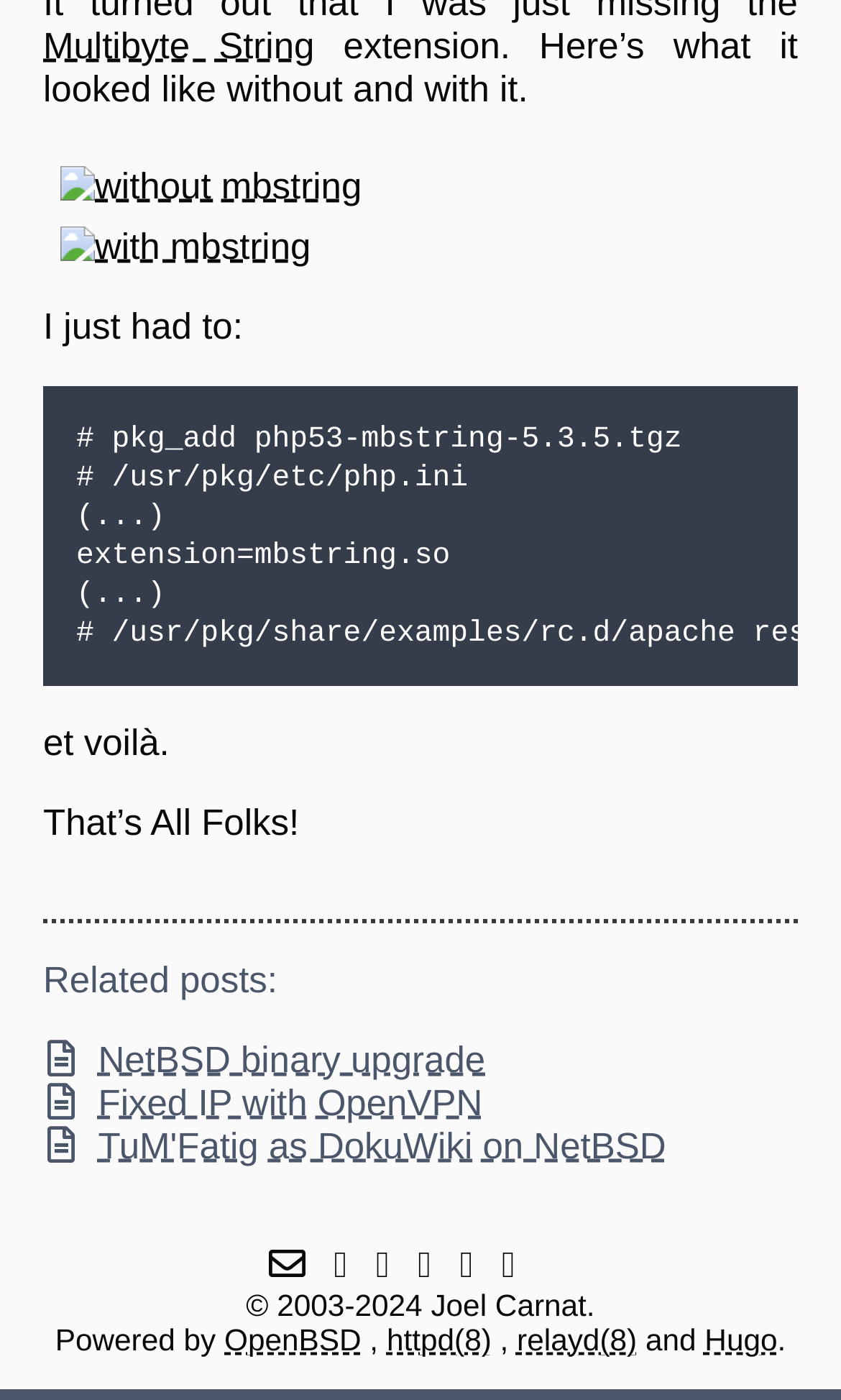Can you specify the bounding box coordinates for the region that should be clicked to fulfill this instruction: "Read the related post about NetBSD binary upgrade".

[0.117, 0.742, 0.577, 0.771]